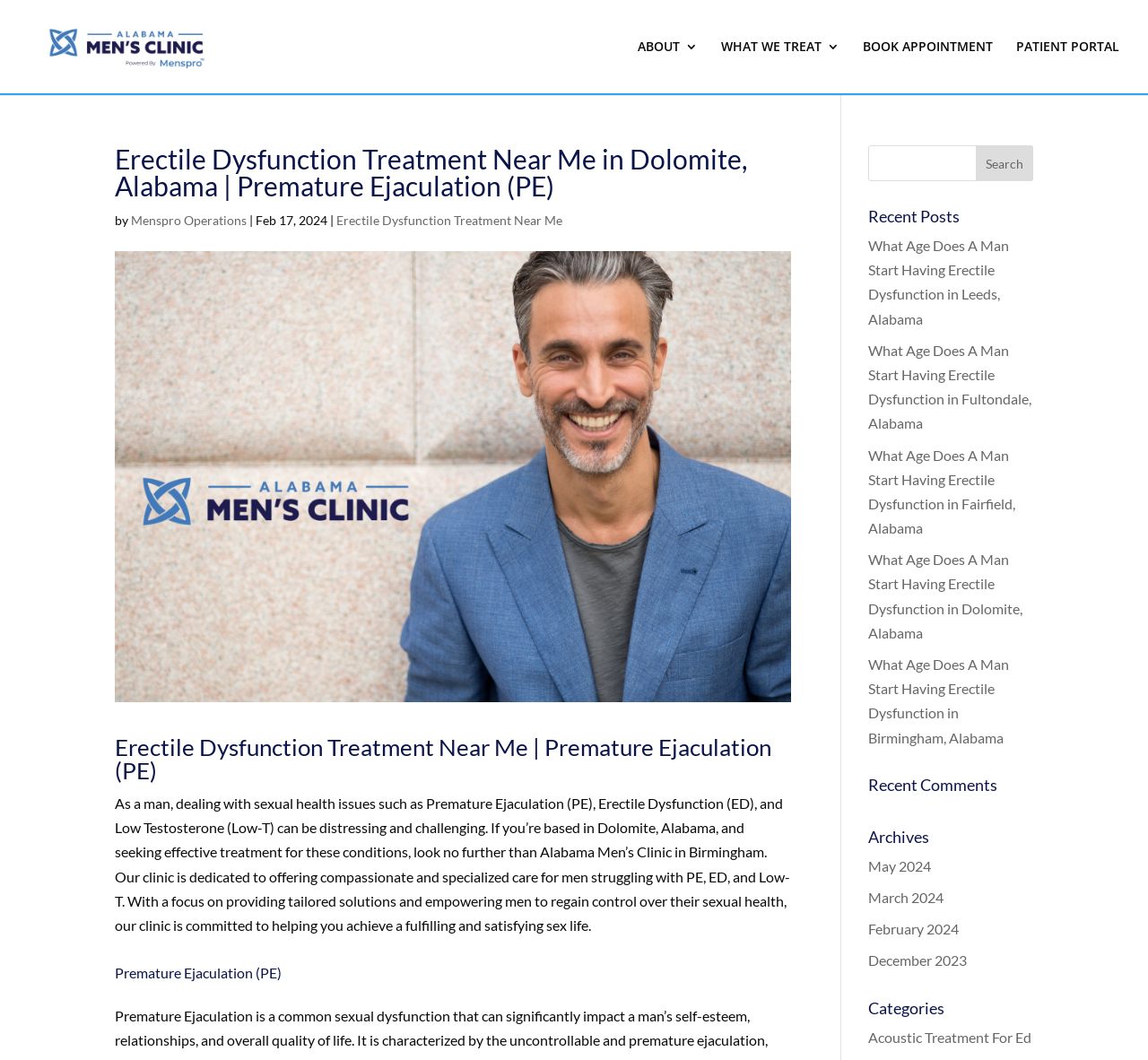Please identify the bounding box coordinates of the clickable element to fulfill the following instruction: "Click Alabama Men's Clinic". The coordinates should be four float numbers between 0 and 1, i.e., [left, top, right, bottom].

[0.027, 0.033, 0.251, 0.052]